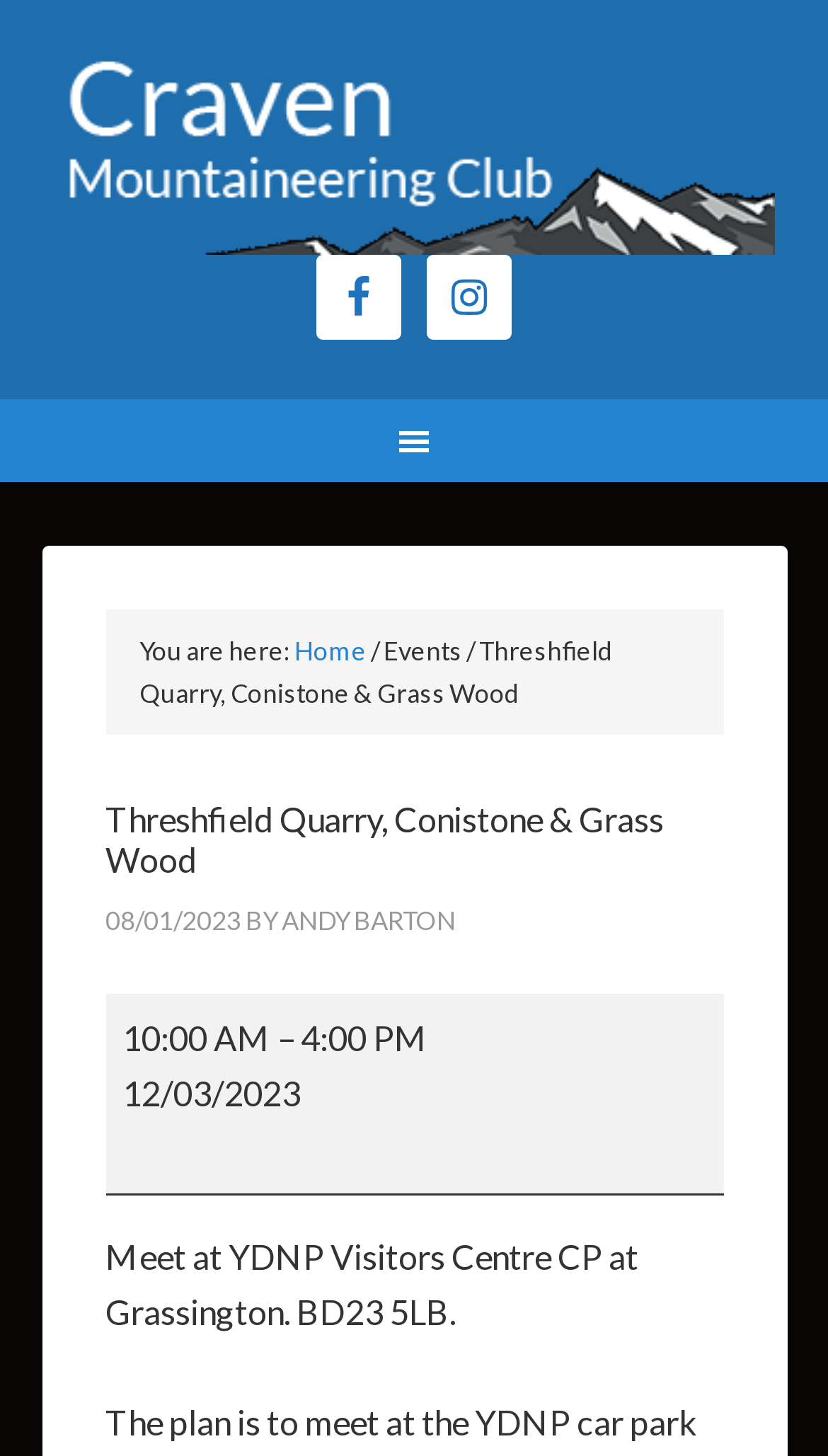Using the details in the image, give a detailed response to the question below:
What is the name of the event?

I found the answer by looking at the breadcrumb navigation section, where it says 'You are here:' followed by 'Home', then 'Events', and finally 'Threshfield Quarry, Conistone & Grass Wood'. This suggests that the current page is about a specific event, and the name of the event is 'Threshfield Quarry, Conistone & Grass Wood'.